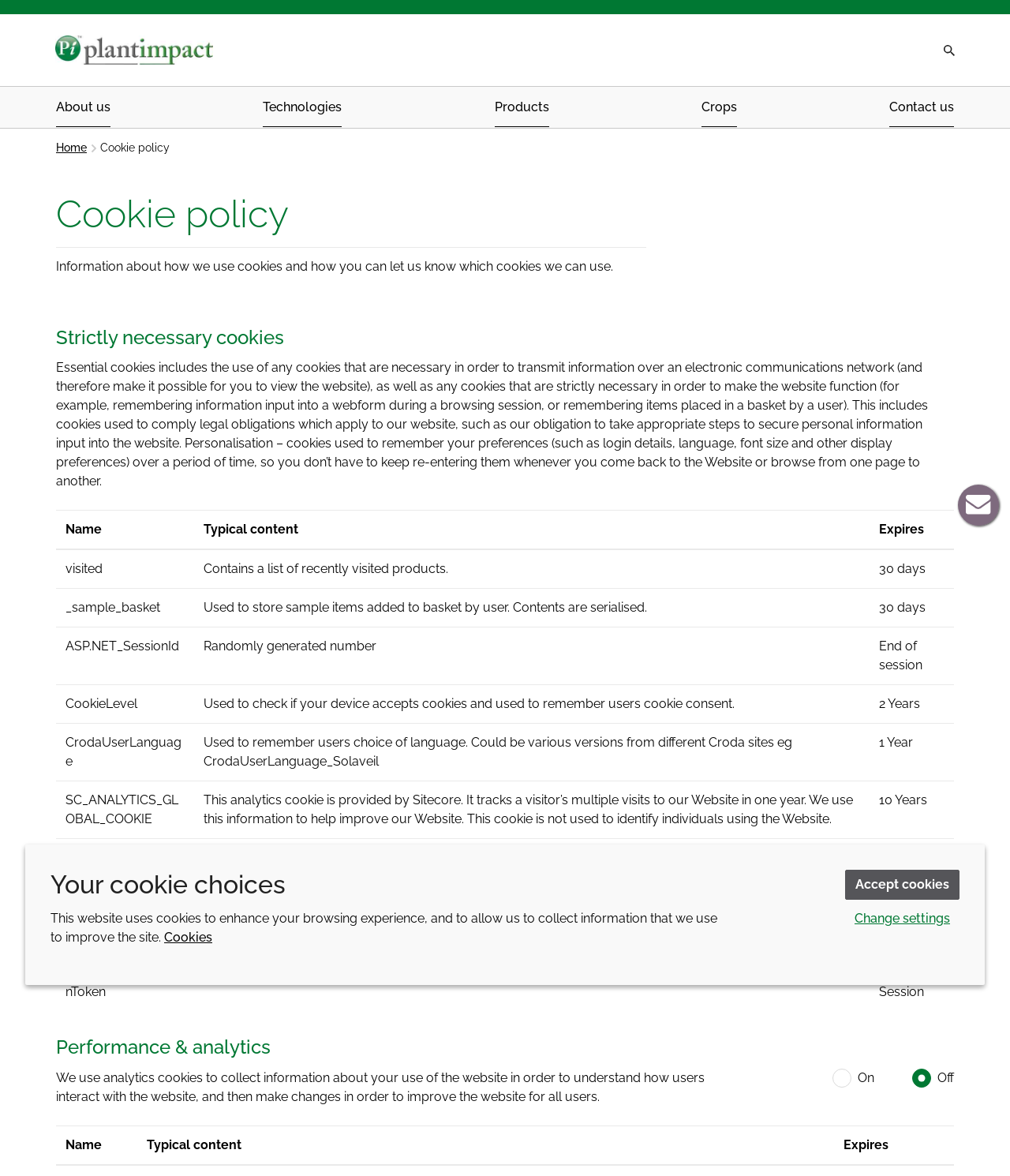Determine the bounding box coordinates for the clickable element required to fulfill the instruction: "Contact us". Provide the coordinates as four float numbers between 0 and 1, i.e., [left, top, right, bottom].

[0.88, 0.074, 0.945, 0.109]